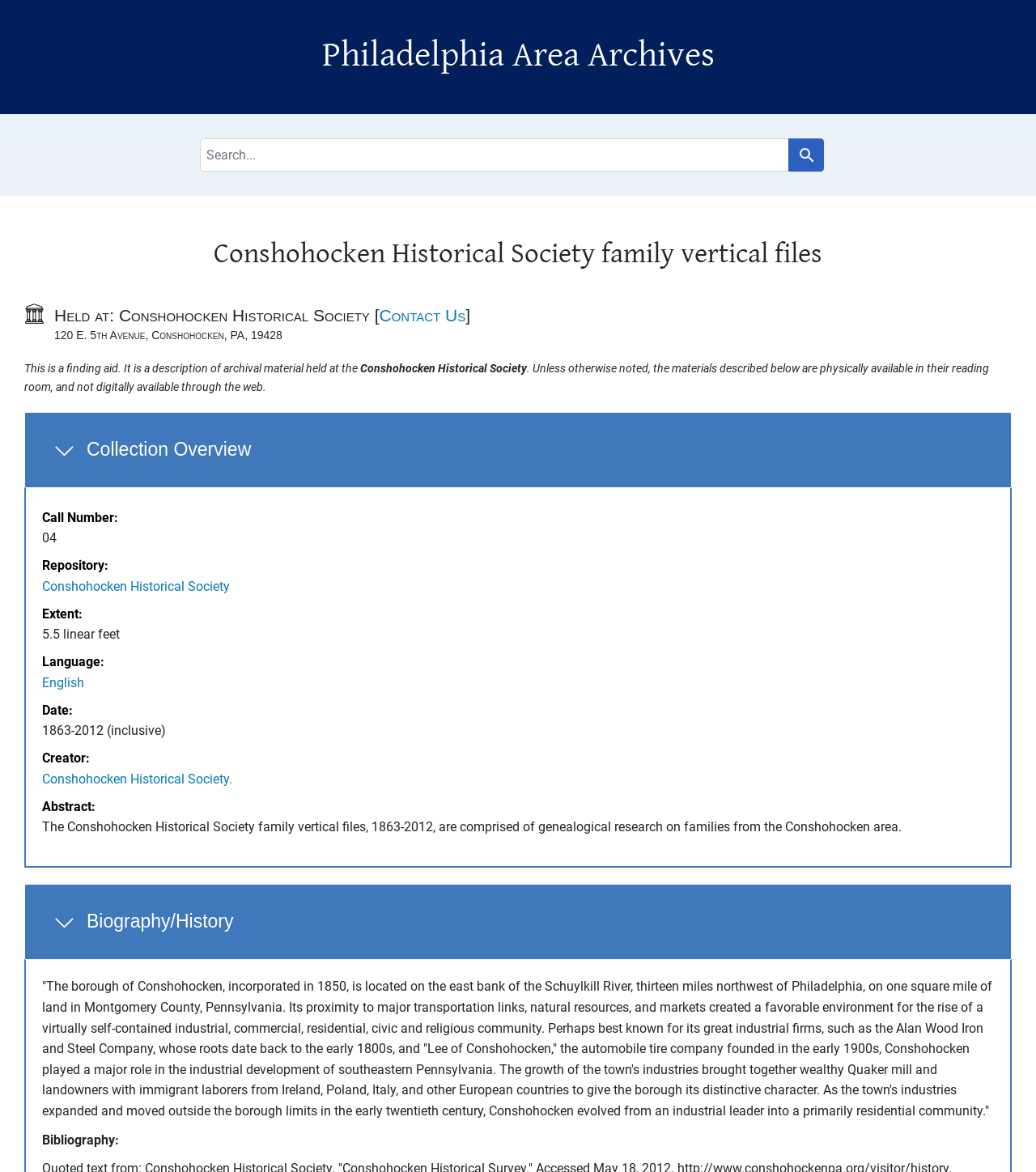Carefully examine the image and provide an in-depth answer to the question: What is the date range of the collection?

I found the answer by looking at the 'Date' section in the 'Collection Overview' section, which states '1863-2012 (inclusive)'.